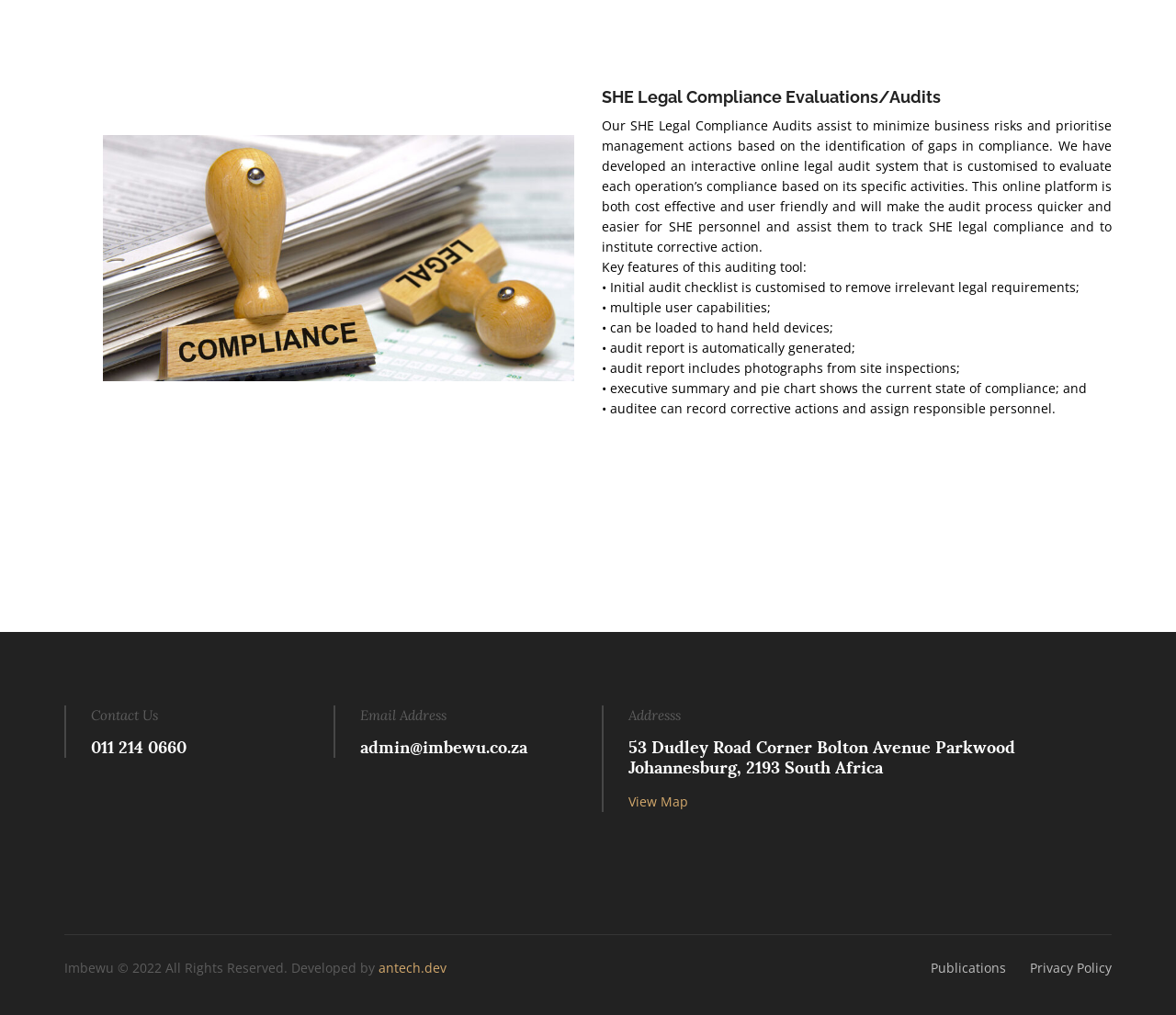Predict the bounding box of the UI element based on this description: "parent_node: SHE Legal Compliance Evaluations/Audits".

[0.512, 0.082, 0.945, 0.413]